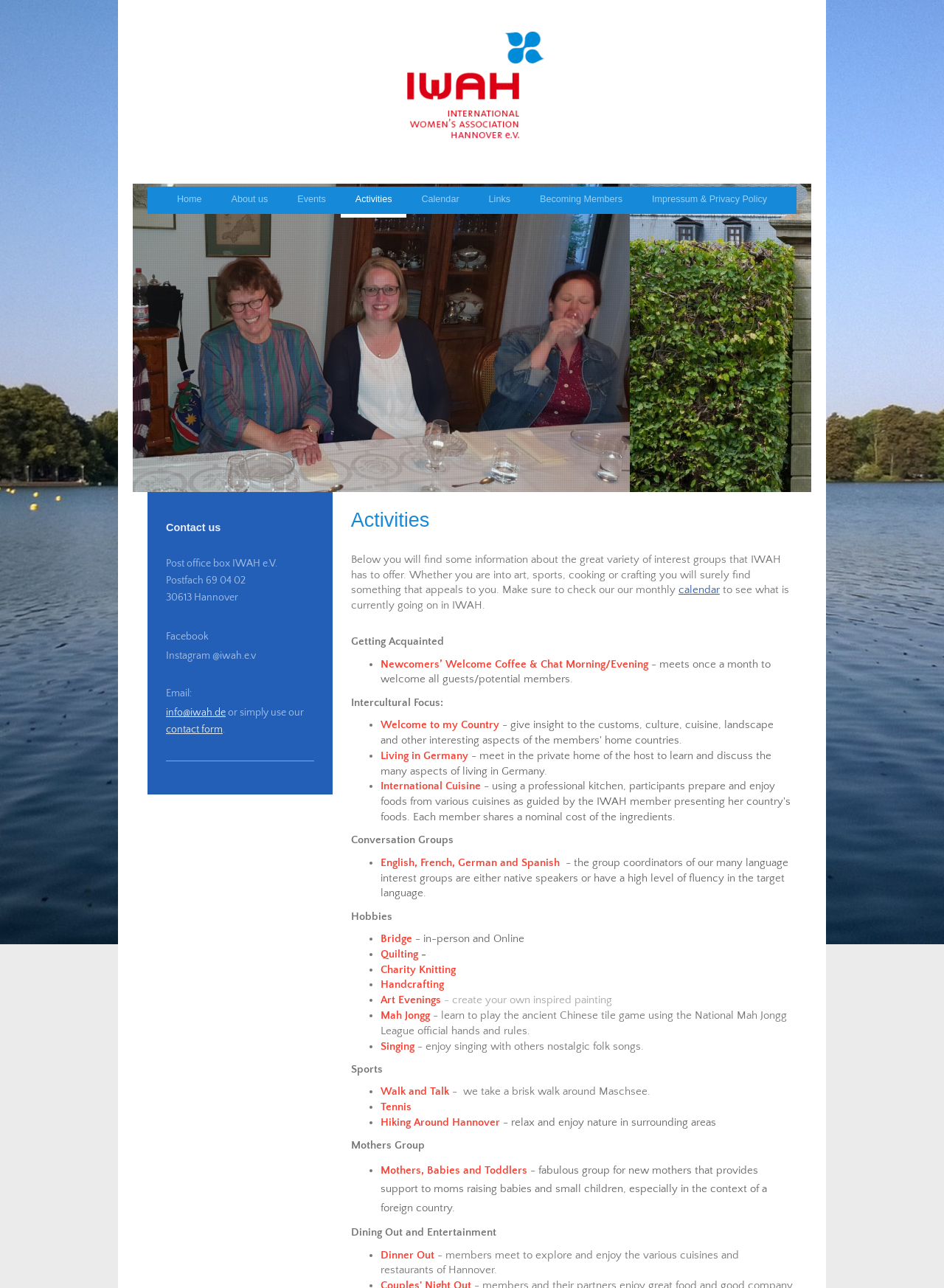Please find the bounding box coordinates of the section that needs to be clicked to achieve this instruction: "Sign up to receive the monthly newsletter".

None